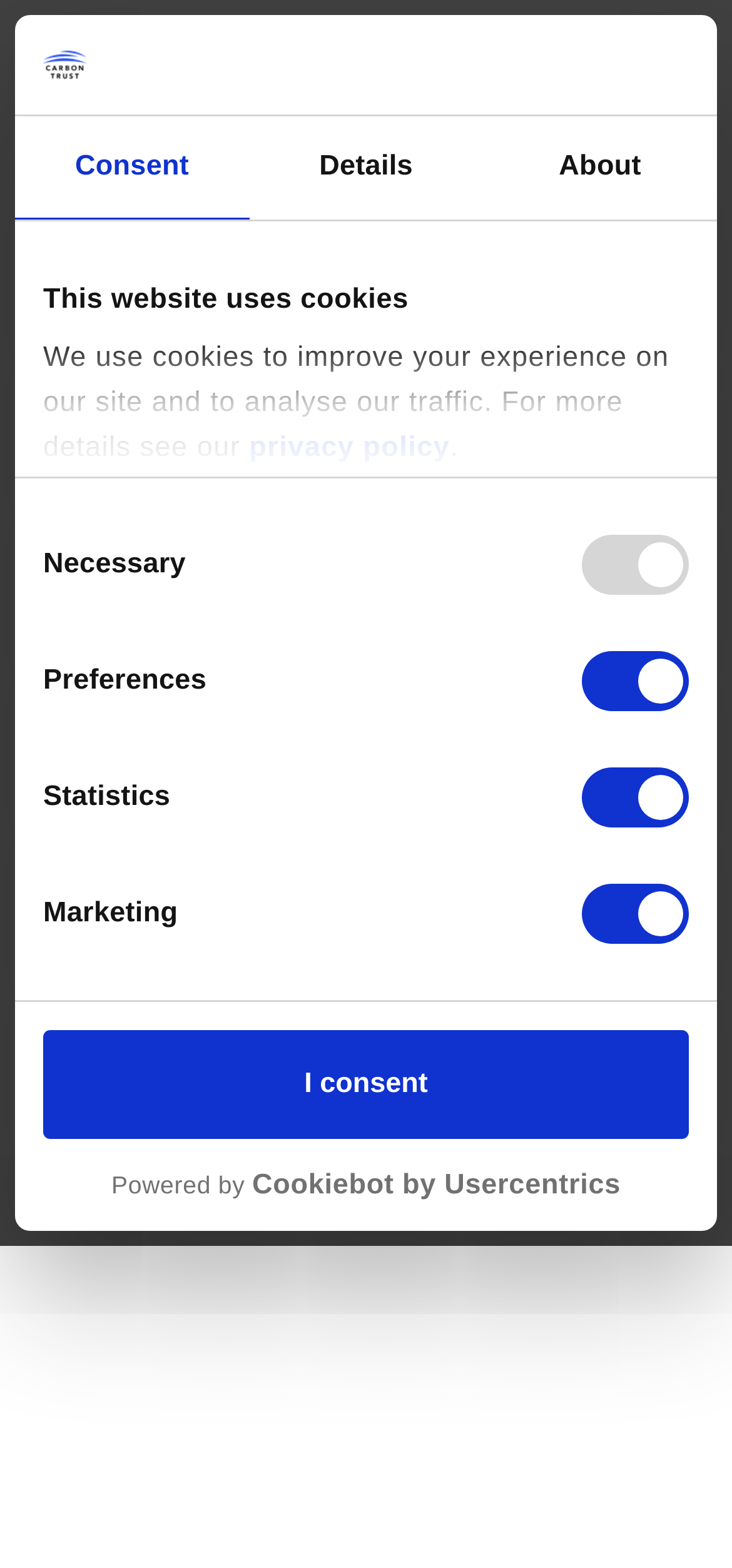Find the bounding box coordinates for the area that should be clicked to accomplish the instruction: "Read 'Anja Langer Jacquin' article".

[0.041, 0.395, 0.959, 0.746]